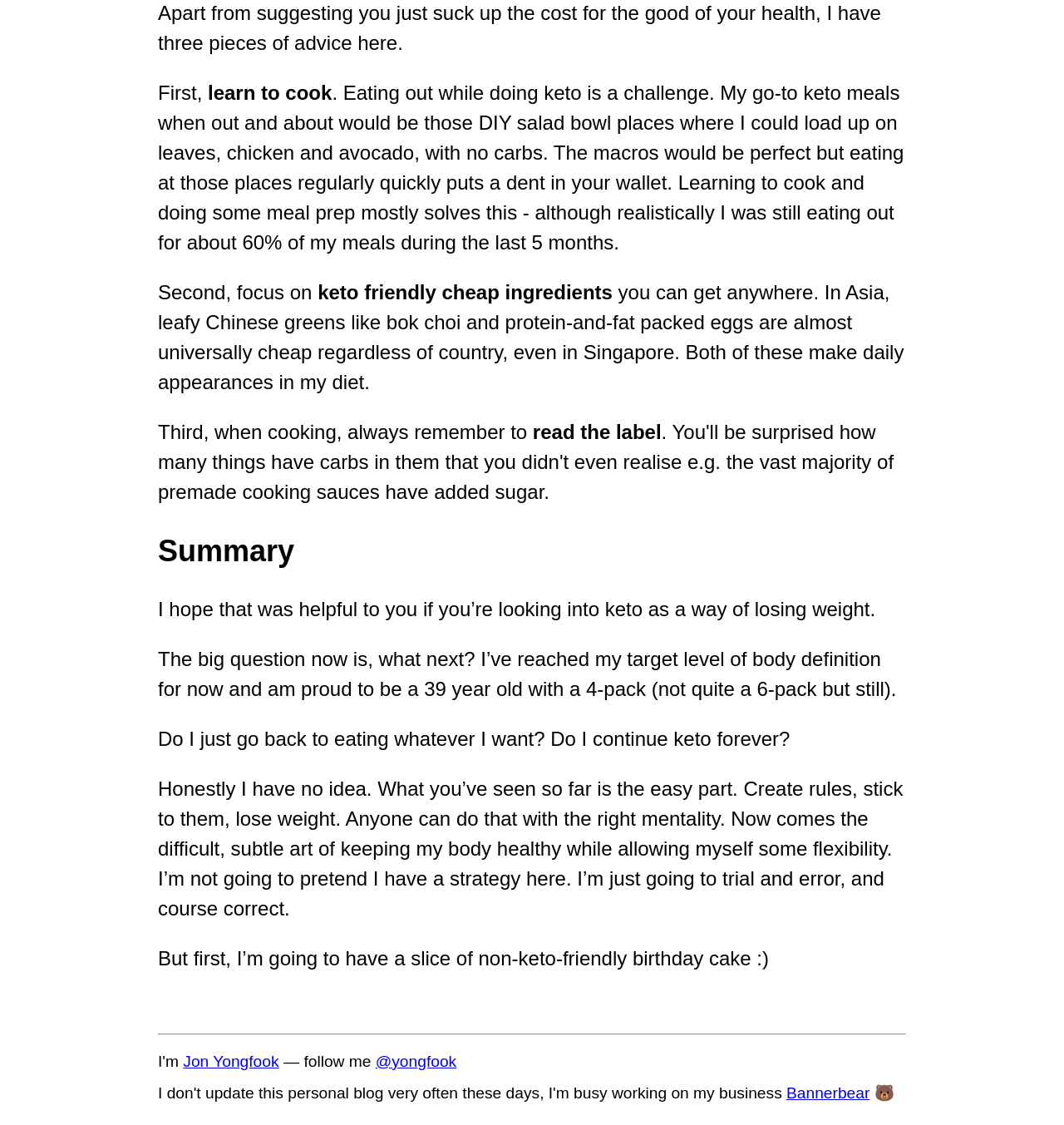Provide a brief response in the form of a single word or phrase:
What is the author looking forward to eating after reaching their fitness goal?

Birthday cake